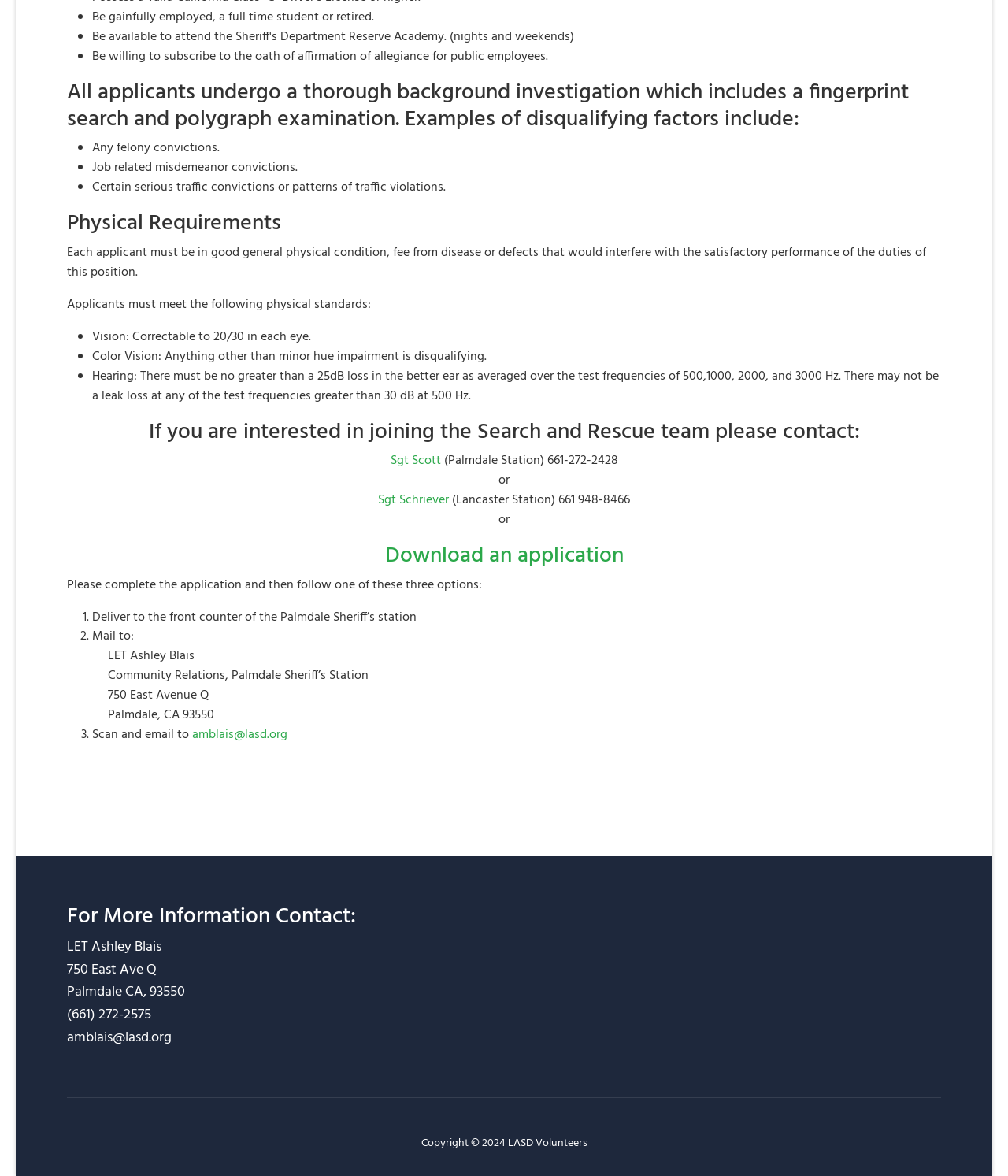What are the requirements to apply for the Search and Rescue team?
Use the information from the screenshot to give a comprehensive response to the question.

Based on the webpage, the requirements to apply for the Search and Rescue team are listed as being gainfully employed, a full-time student, or retired, as stated in the first bullet point under the root element.